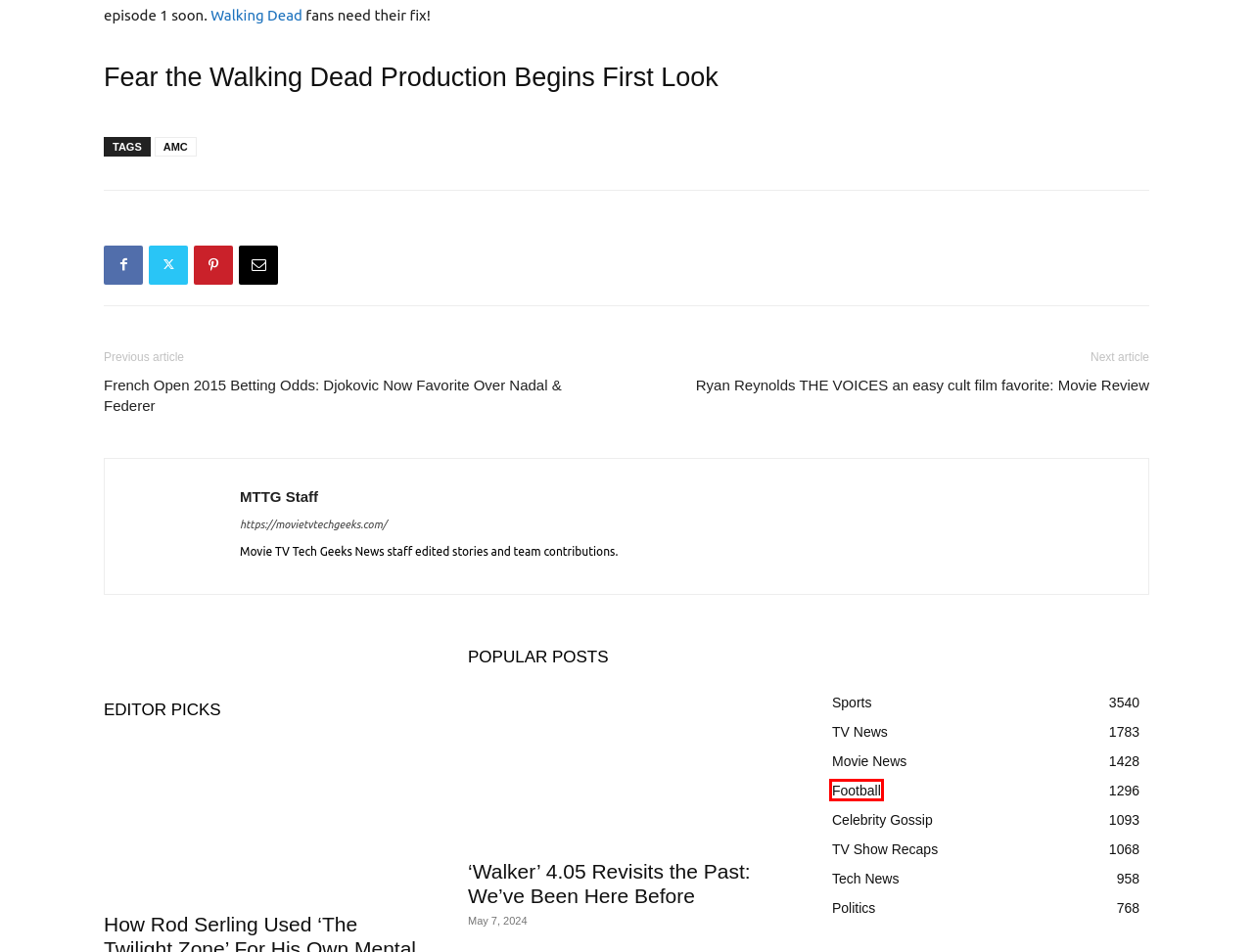A screenshot of a webpage is provided, featuring a red bounding box around a specific UI element. Identify the webpage description that most accurately reflects the new webpage after interacting with the selected element. Here are the candidates:
A. Sports Archives - Movie TV Tech Geeks News
B. AMC Archives - Movie TV Tech Geeks News
C. How Rod Serling Used 'The Twilight Zone' For His Own Mental Health - Movie TV Tech Geeks News
D. Football
E. Celebrity Gossip
F. Politics Archives - Movie TV Tech Geeks News
G. TV Show Recaps Archives - Movie TV Tech Geeks News
H. French Open 2015 Betting Odds: Djokovic Now Favorite Over Nadal & Federer - Movie TV Tech Geeks News

D